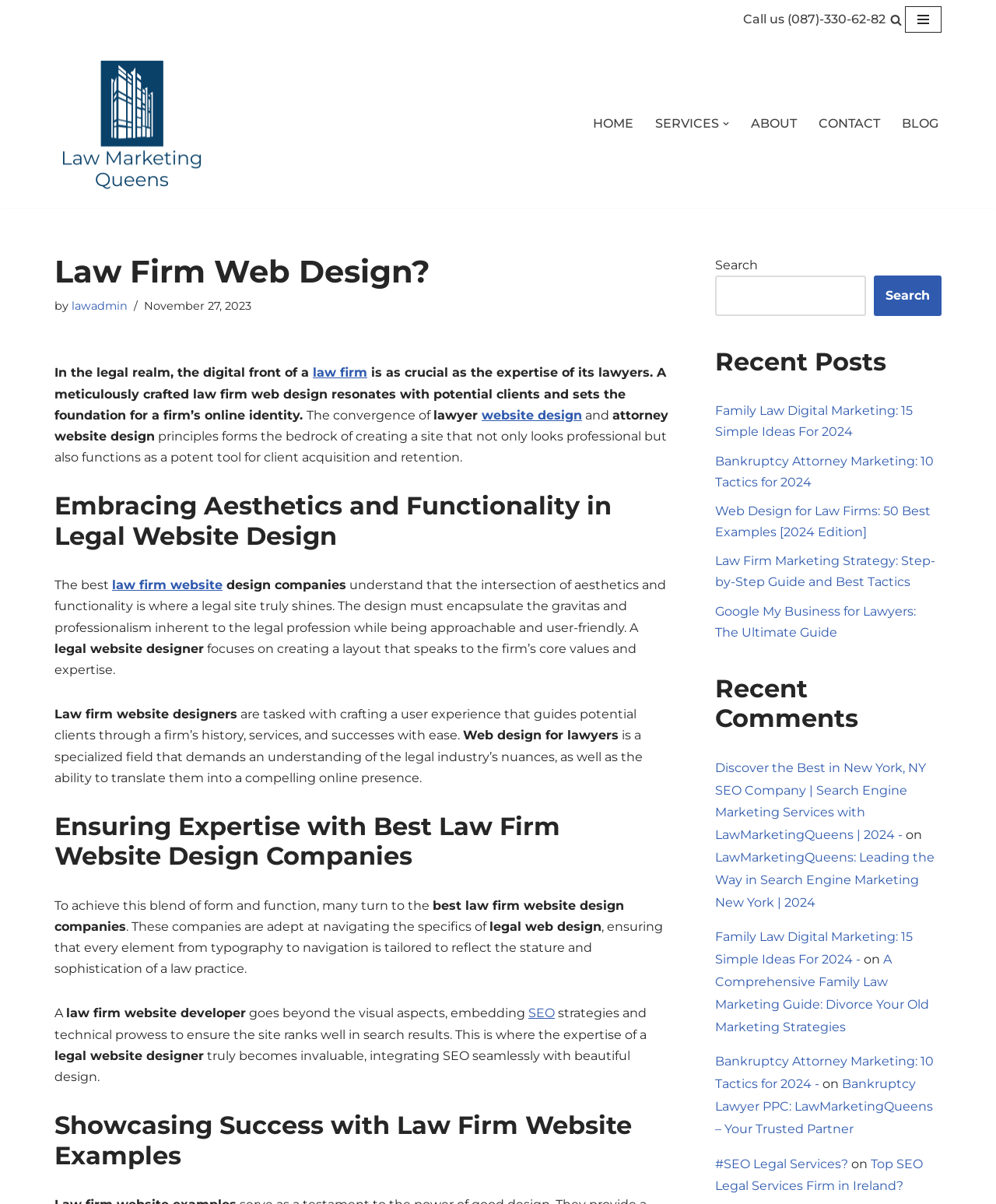Please provide a one-word or phrase answer to the question: 
What is the phone number to call?

(087)-330-62-82